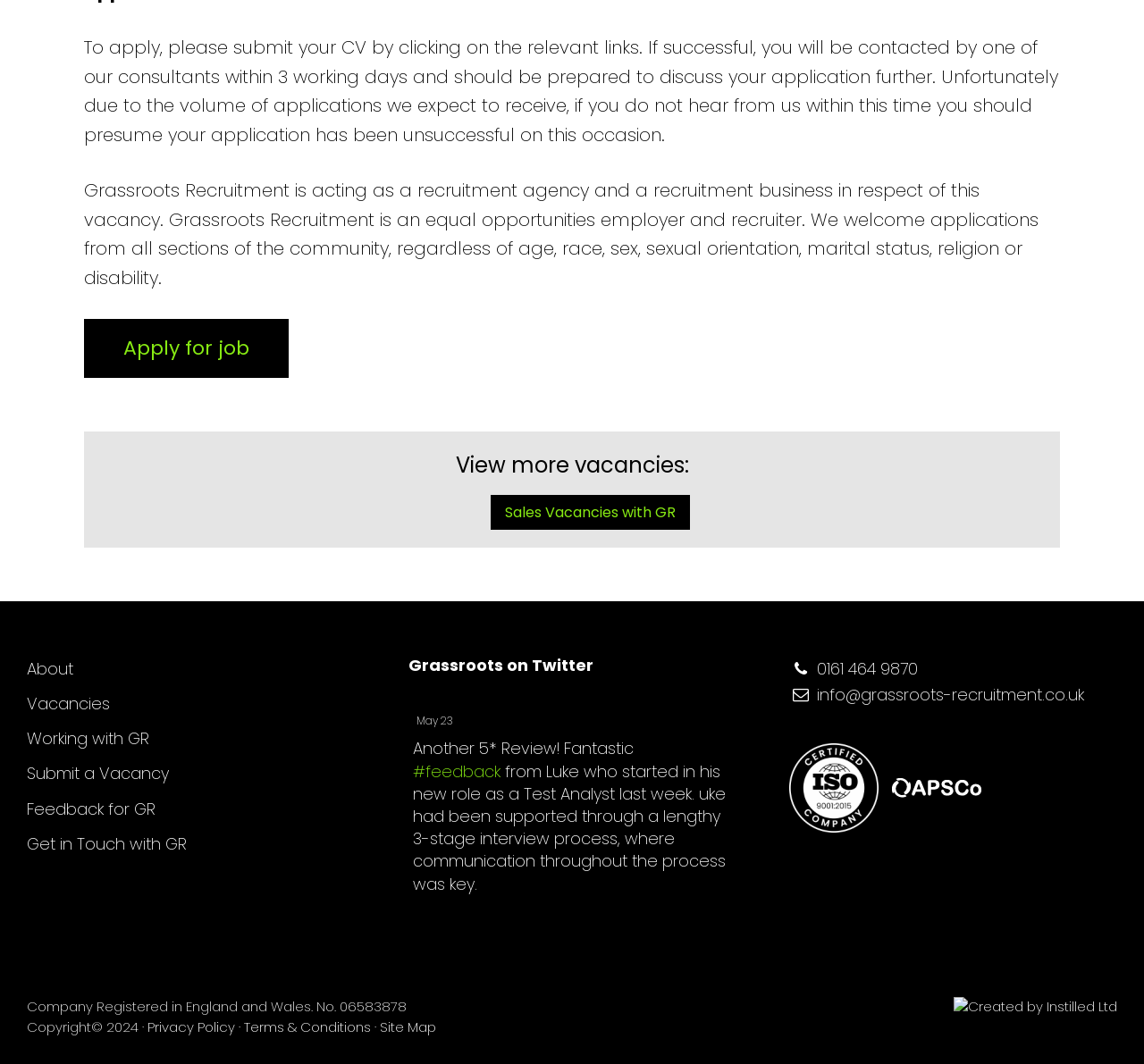Identify the bounding box coordinates for the element you need to click to achieve the following task: "Load More...". The coordinates must be four float values ranging from 0 to 1, formatted as [left, top, right, bottom].

[0.357, 0.955, 0.643, 0.988]